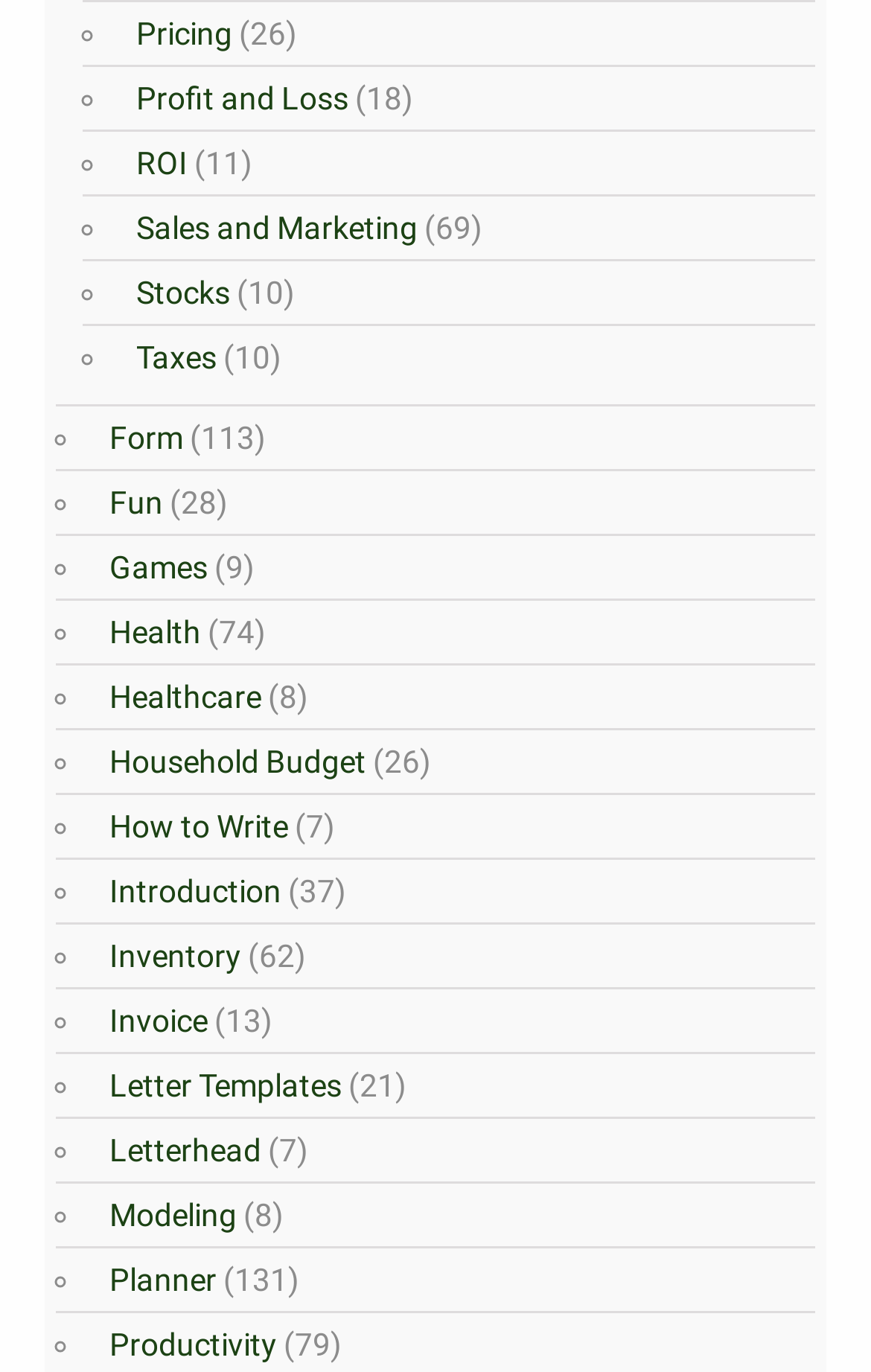Use a single word or phrase to answer the question:
What is the category of the link 'Healthcare'?

Health